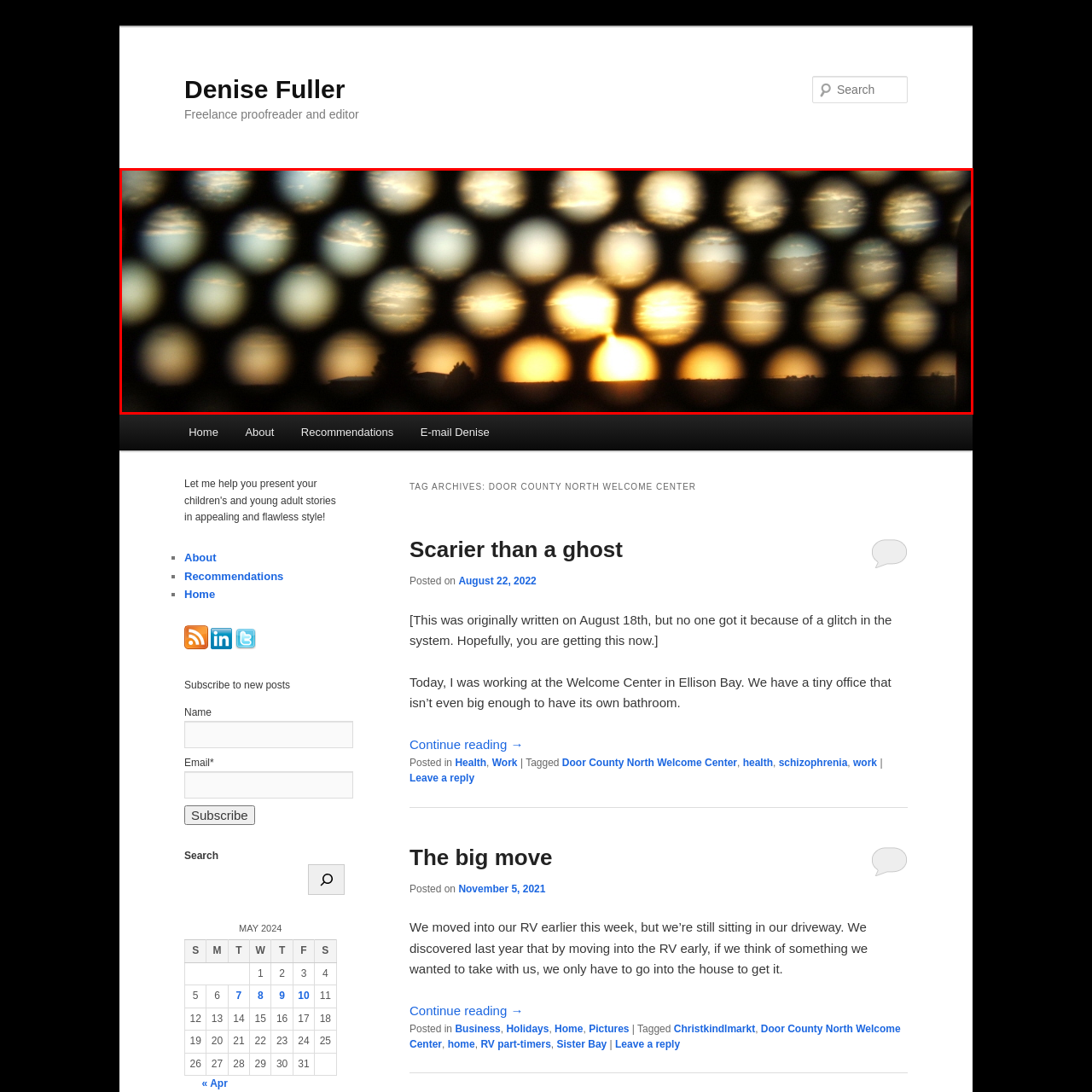What is the atmosphere of the scene?
Focus on the image highlighted by the red bounding box and give a comprehensive answer using the details from the image.

The caption states that the mesh screen gives the view a 'dreamlike quality', implying that the atmosphere of the scene is dreamlike.